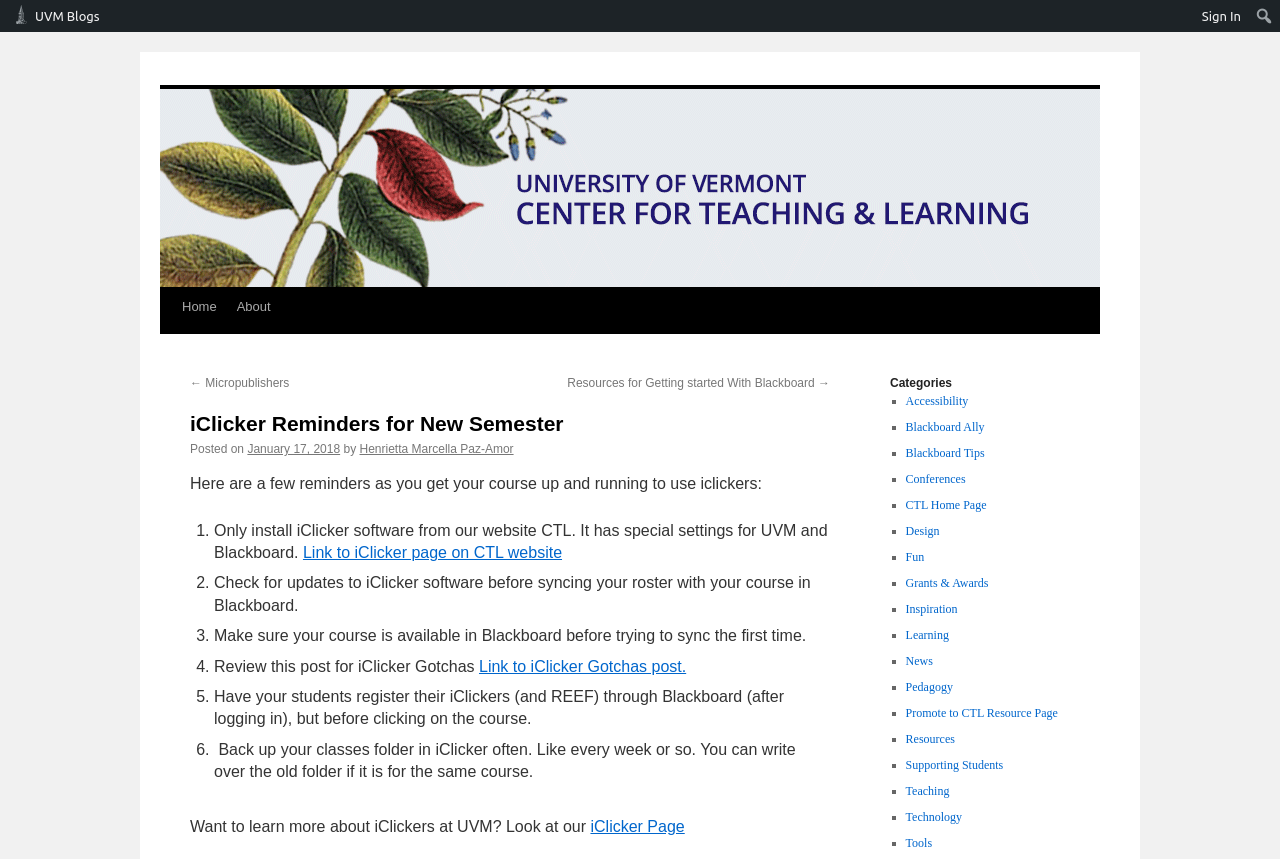Please identify the coordinates of the bounding box for the clickable region that will accomplish this instruction: "Sign in to the website".

[0.933, 0.0, 0.976, 0.037]